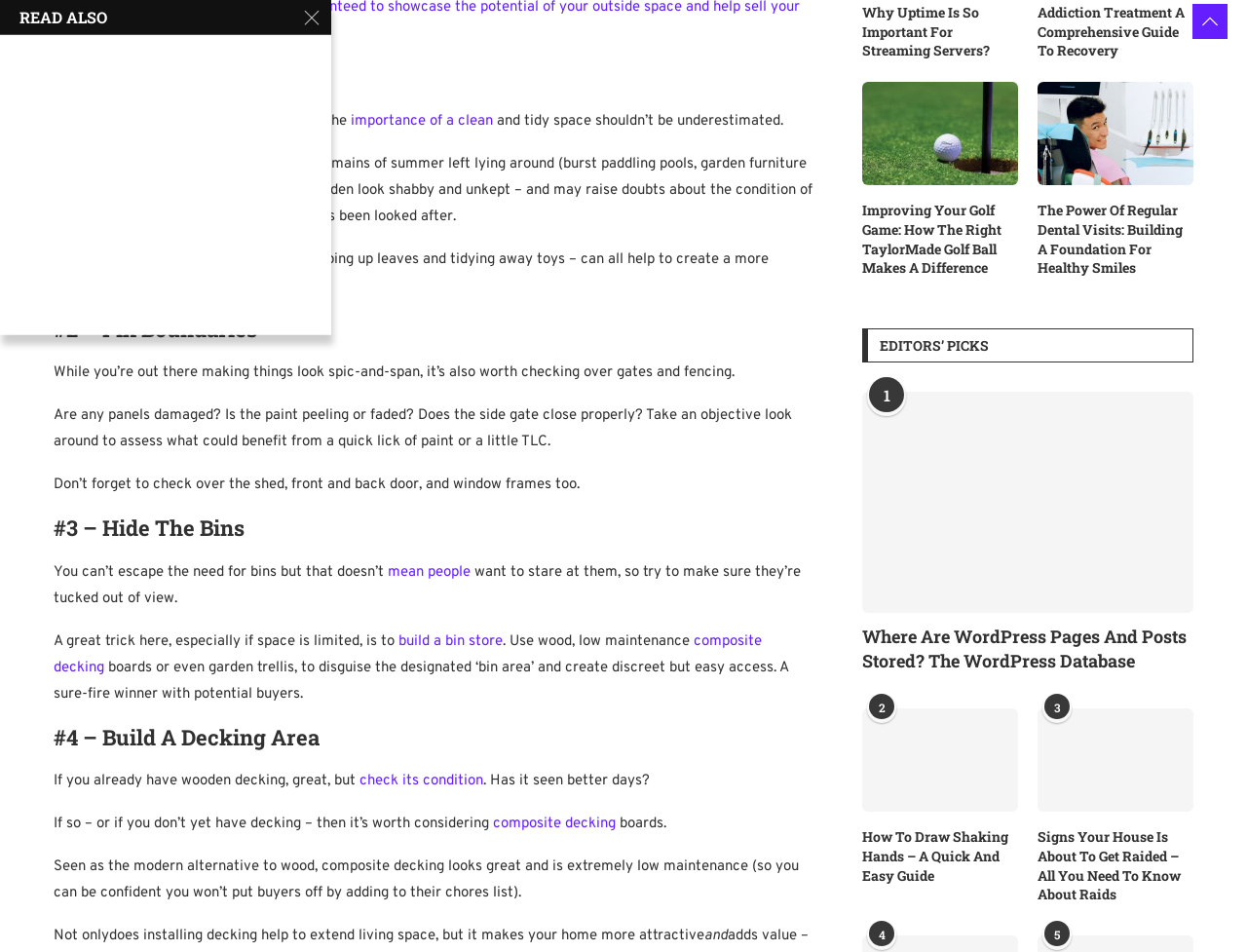Please give the bounding box coordinates of the area that should be clicked to fulfill the following instruction: "read the article 'Why Uptime Is So Important For Streaming Servers?'". The coordinates should be in the format of four float numbers from 0 to 1, i.e., [left, top, right, bottom].

[0.691, 0.003, 0.816, 0.063]